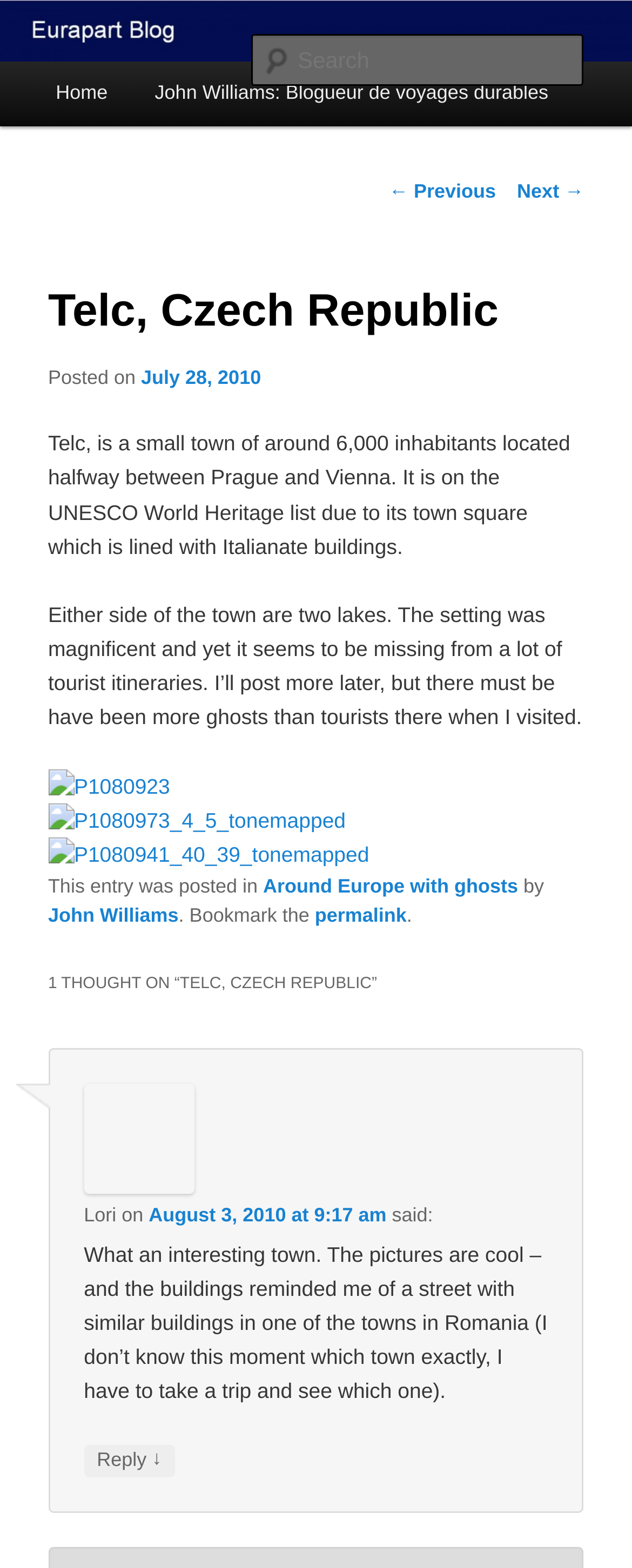For the following element description, predict the bounding box coordinates in the format (top-left x, top-left y, bottom-right x, bottom-right y). All values should be floating point numbers between 0 and 1. Description: parent_node: Eurapart blog

[0.0, 0.0, 1.0, 0.039]